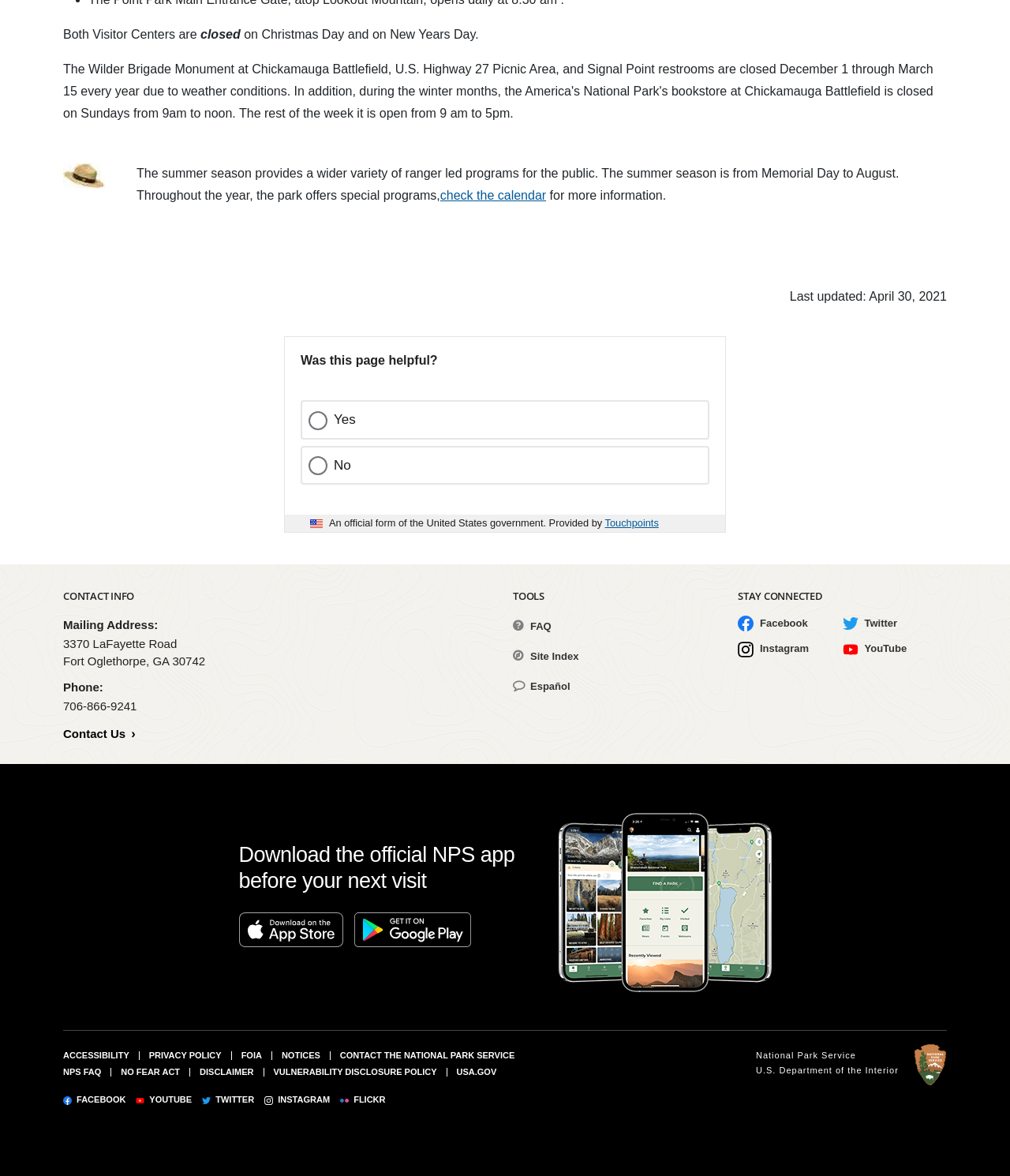Provide the bounding box for the UI element matching this description: "Contact Us".

[0.062, 0.618, 0.134, 0.629]